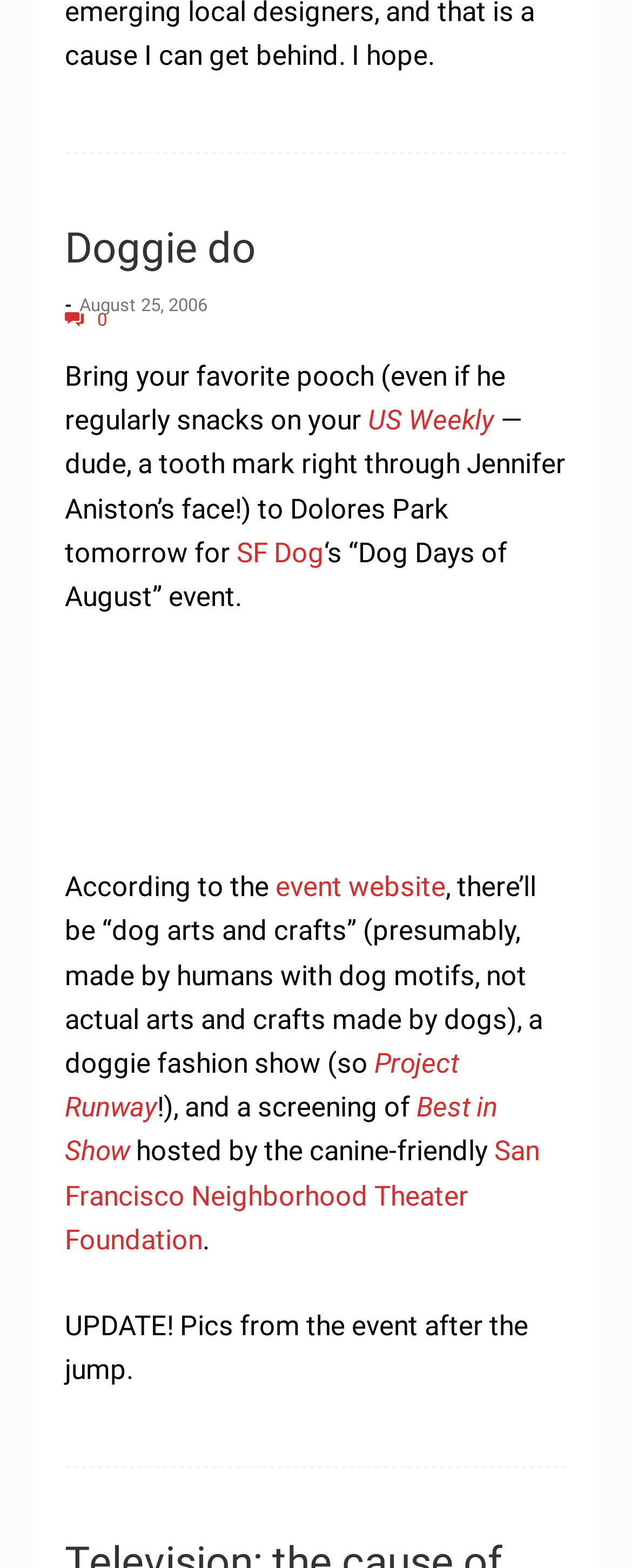Bounding box coordinates are specified in the format (top-left x, top-left y, bottom-right x, bottom-right y). All values are floating point numbers bounded between 0 and 1. Please provide the bounding box coordinate of the region this sentence describes: Best in Show

[0.103, 0.696, 0.787, 0.744]